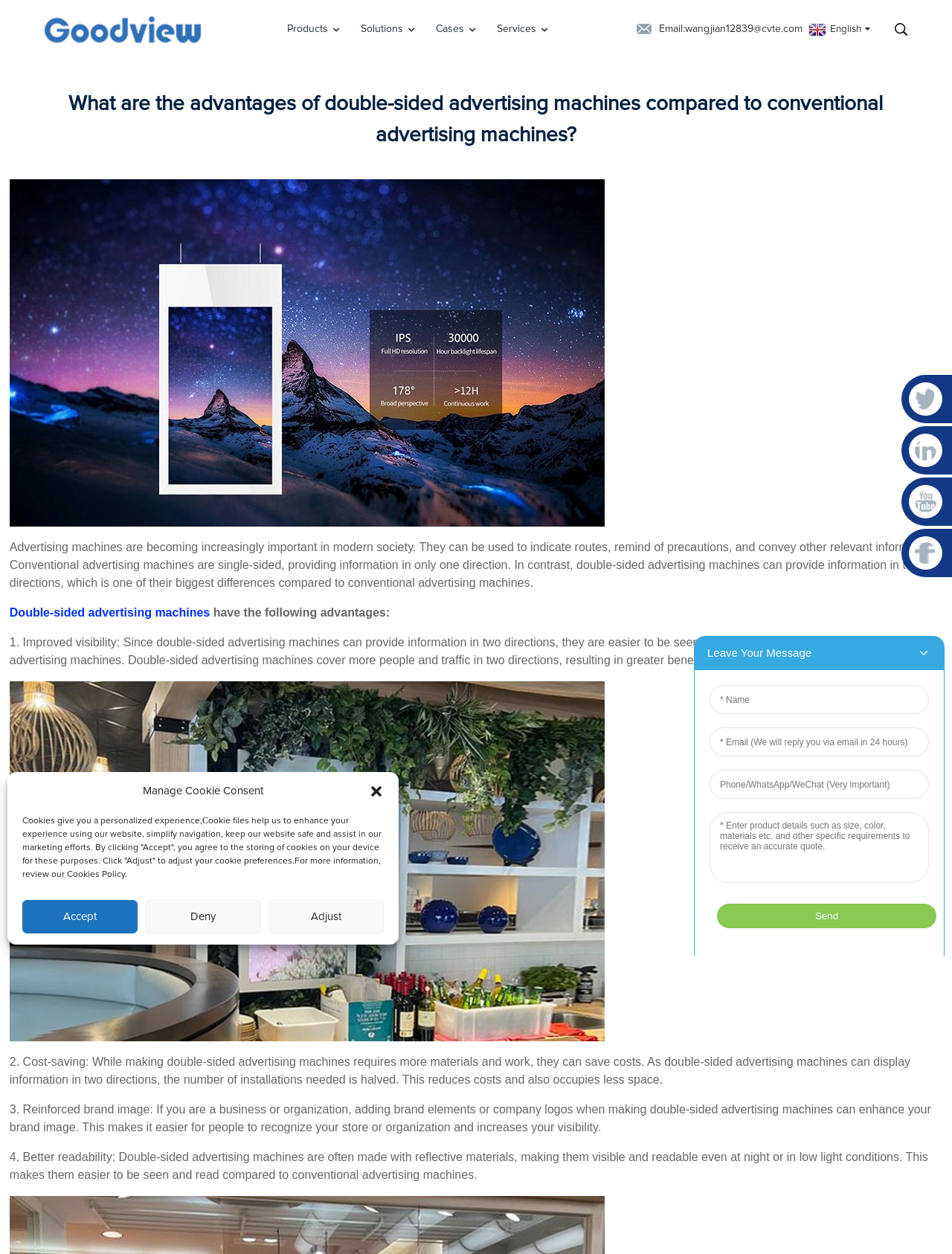Construct a comprehensive caption that outlines the webpage's structure and content.

This webpage is about the advantages of double-sided advertising machines compared to conventional advertising machines. At the top left, there is a logo image and a figure element. Below the logo, there are four navigation links: "Products", "Solutions", "Cases", and "Services". To the right of these links, there is an "Email" link and an "English" link.

The main content of the webpage is a heading that asks the question "What are the advantages of double-sided advertising machines compared to conventional advertising machines?" Below this heading, there is an image and a block of text that introduces the topic. The text explains that conventional advertising machines are single-sided, while double-sided advertising machines can provide information in two directions.

Following the introduction, there are four sections that highlight the advantages of double-sided advertising machines. Each section consists of a heading, a block of text, and an image. The advantages mentioned are improved visibility, cost-saving, reinforced brand image, and better readability.

On the right side of the webpage, there is an iframe element that contains four small images. At the bottom of the webpage, there is a dialog box for managing cookie consent. The dialog box contains a button to close it, a block of text that explains the use of cookies, and three buttons to accept, deny, or adjust cookie preferences.